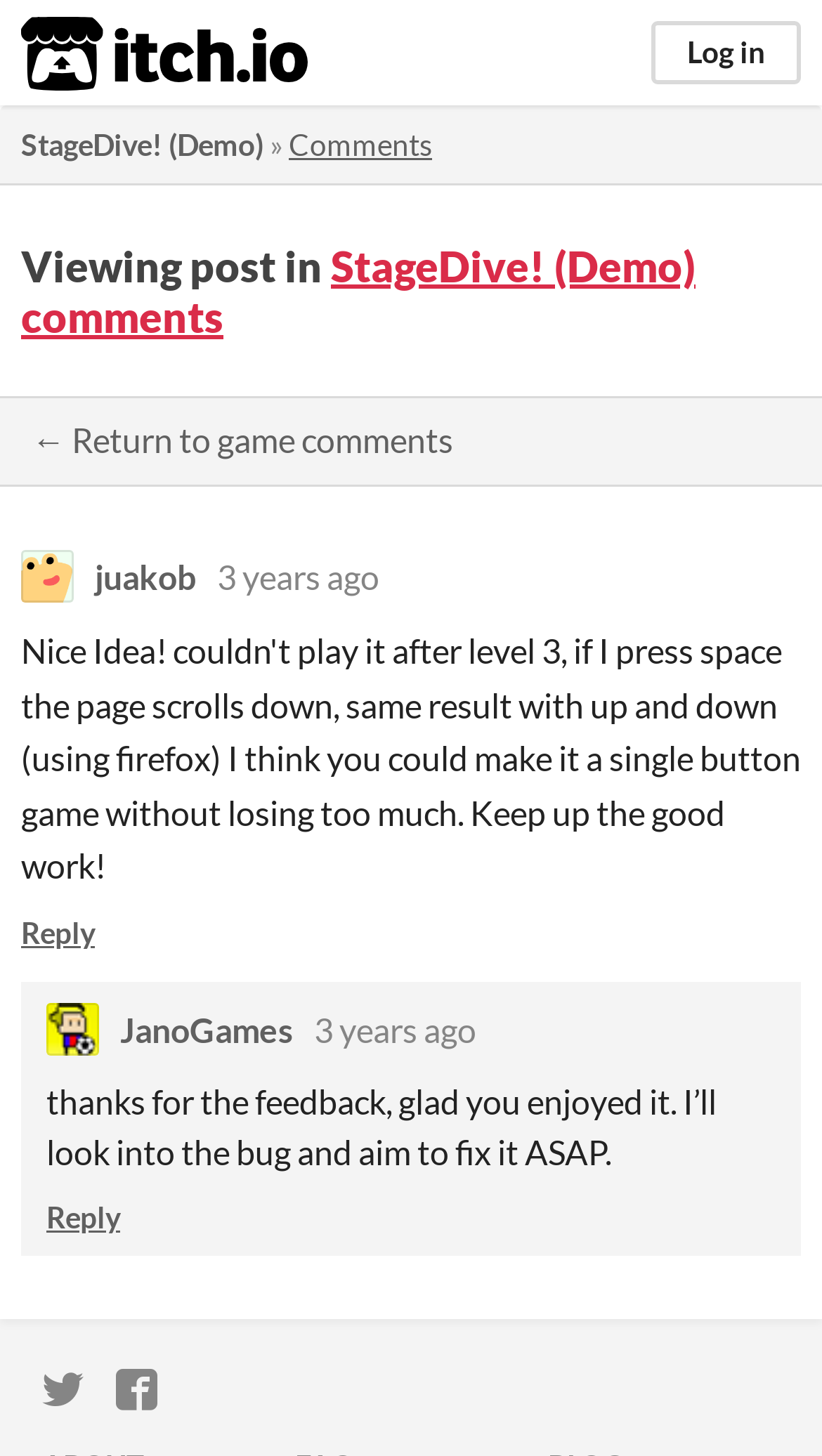Determine the coordinates of the bounding box for the clickable area needed to execute this instruction: "Reply to the post".

[0.026, 0.628, 0.115, 0.653]